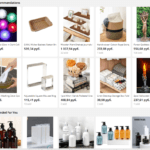Give a detailed account of the visual elements in the image.

The image showcases a collection of product recommendations, arranged in a grid format. Each item features a unique design, with some products appearing to be home decor items like trays, candle holders, and decorative jars, while others are personal care products, possibly including lotions and hair care items. Several products display captivating colors and textures, suggesting a focus on aesthetics and functionality. The arrangement is visually appealing, aiming to entice users with diverse choices that are likely targeted towards enhancing lifestyle and wellness. This selection may cater to individuals interested in home organization, beauty, and self-care, aligning with the broader themes of health and beauty marketing discussed in the accompanying text.